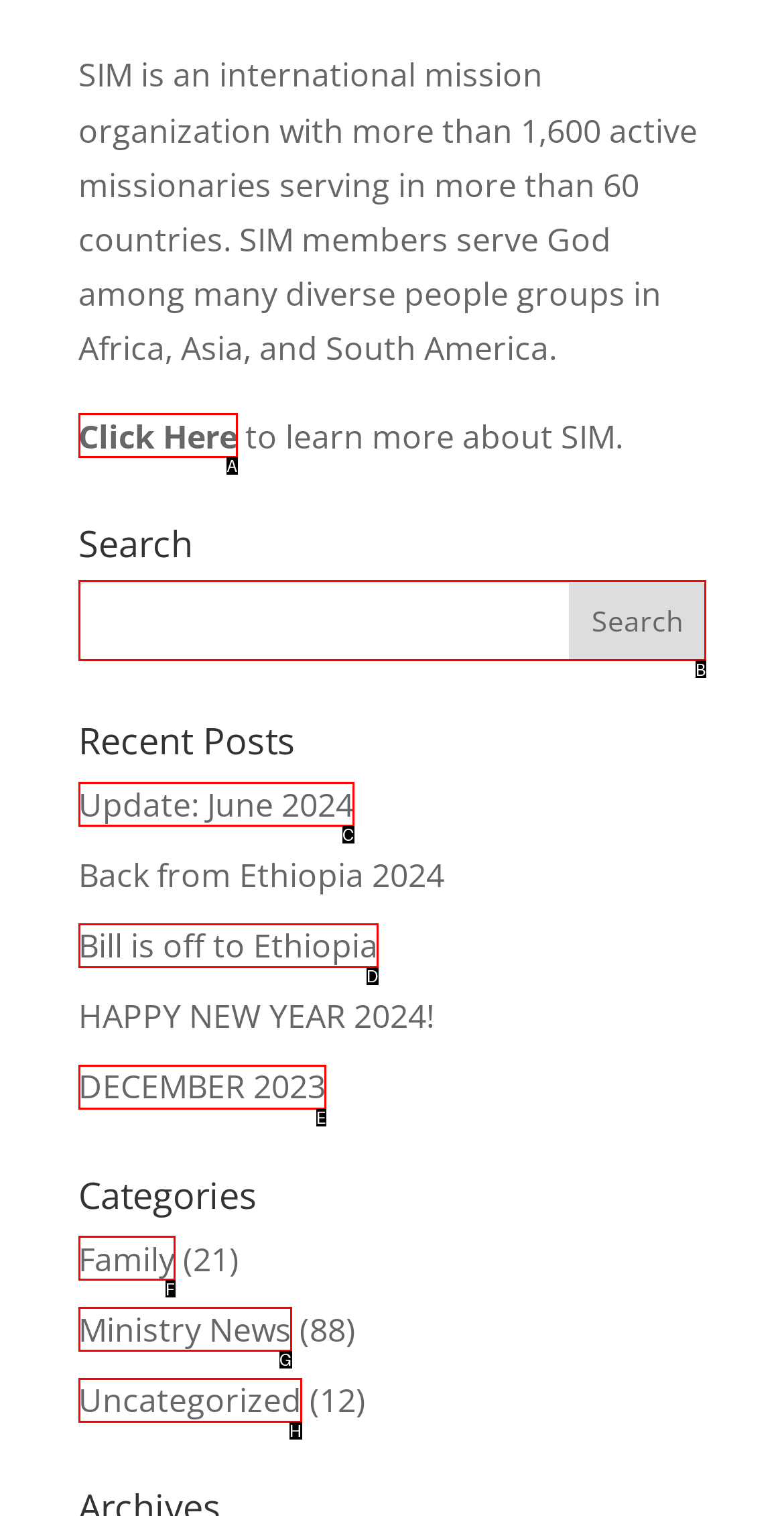For the instruction: search for something, which HTML element should be clicked?
Respond with the letter of the appropriate option from the choices given.

B